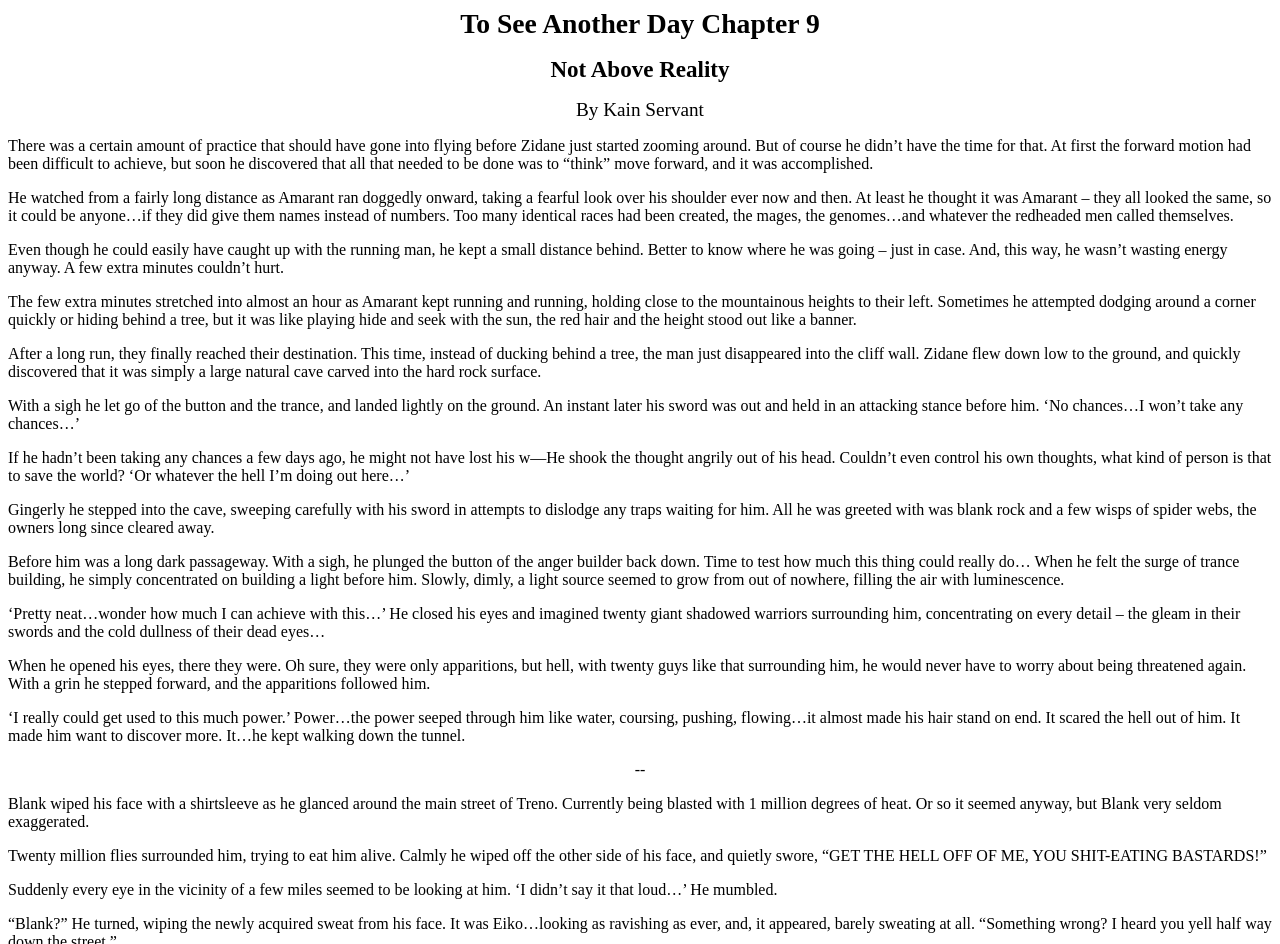What is bothering Blank in Treno?
Based on the image, please offer an in-depth response to the question.

The text states, 'Twenty million flies surrounded him, trying to eat him alive.' This indicates that Blank is being bothered by a large number of flies in Treno.